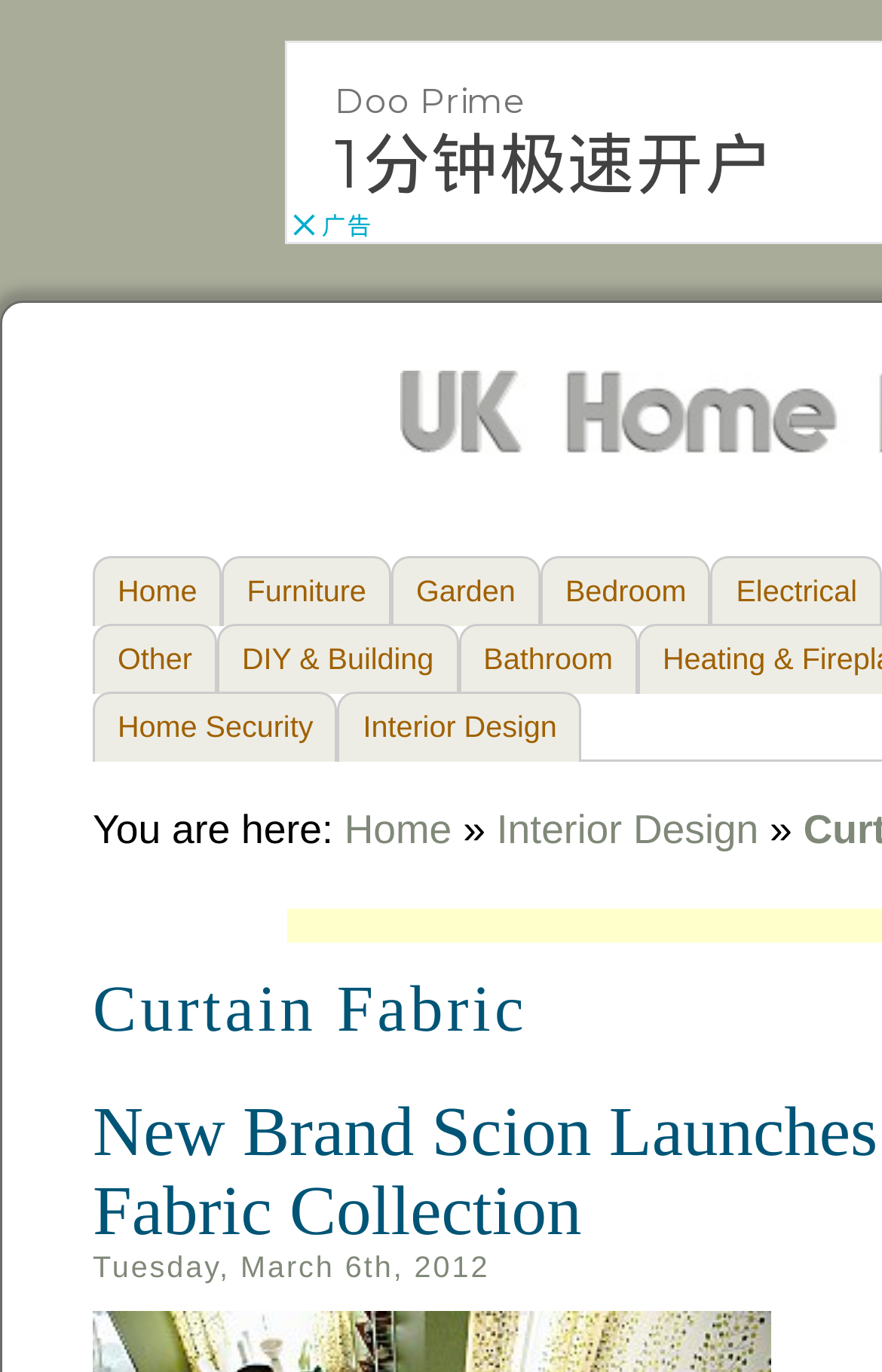What is the current page number?
Based on the visual details in the image, please answer the question thoroughly.

I found the current page number by looking at the title of the webpage, which is 'Curtain Fabric Archives - Page 2 of 6 - UK Home Ideas'.